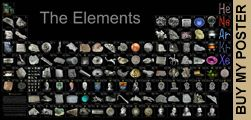What is featured on the right side of the image?
By examining the image, provide a one-word or phrase answer.

Advertisement